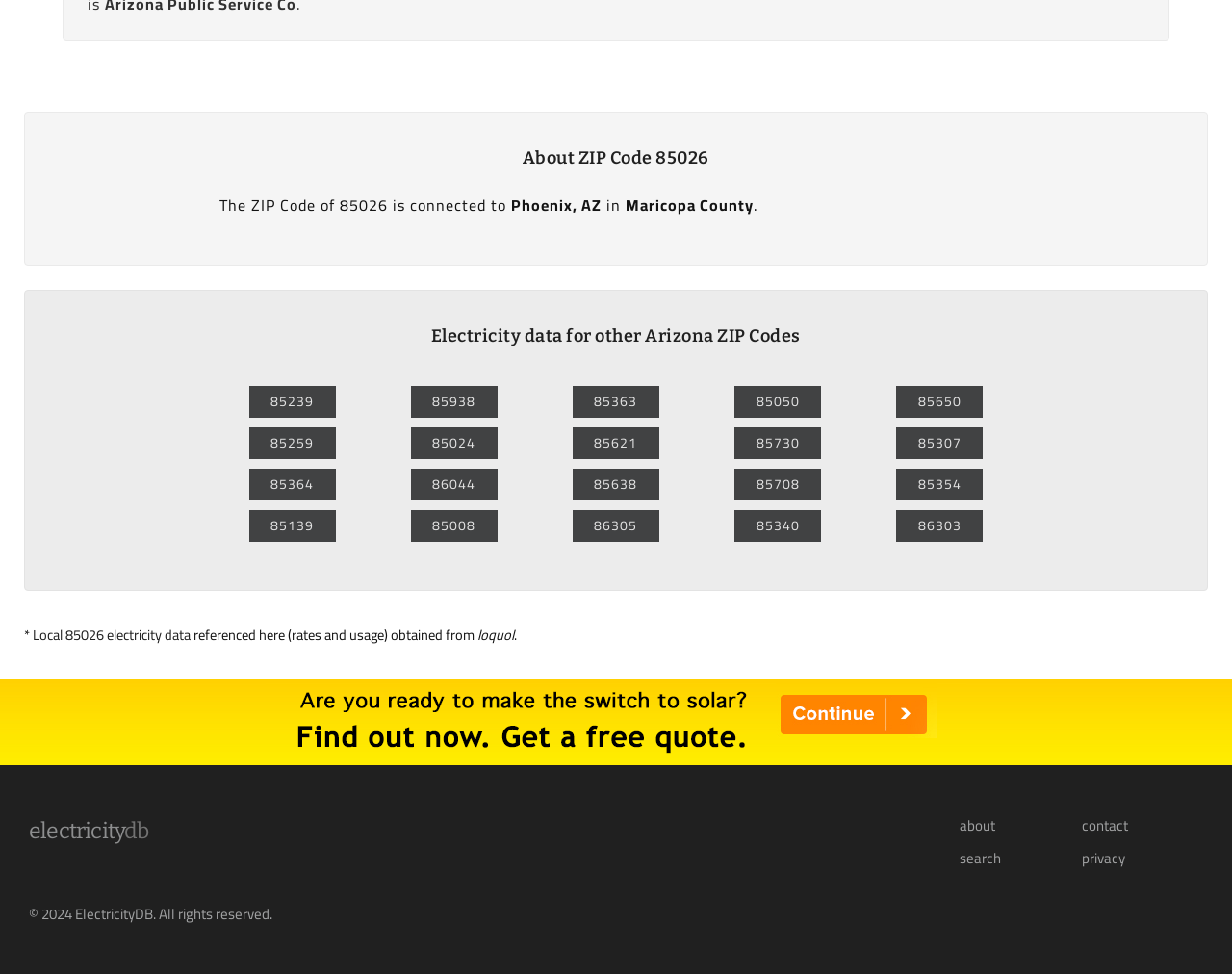What is the copyright year of the website? Using the information from the screenshot, answer with a single word or phrase.

2024